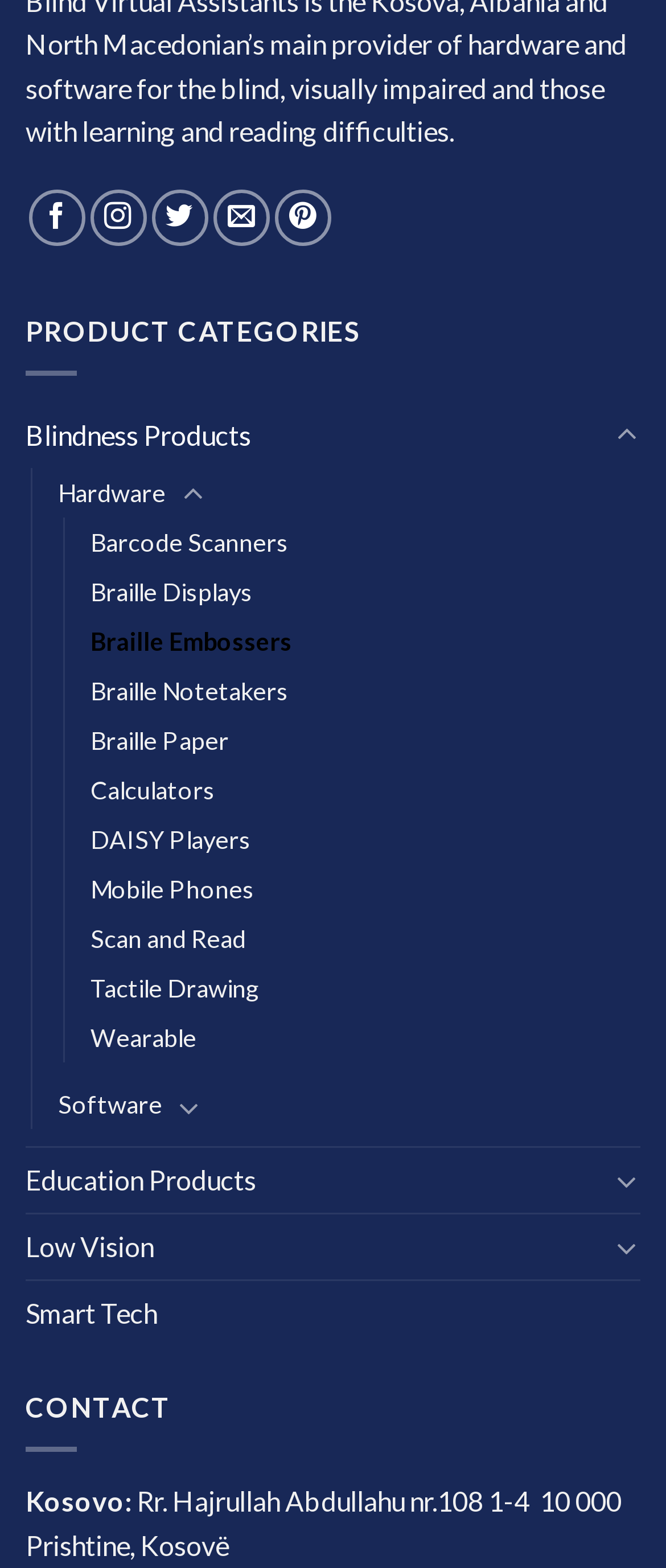What is the last product category listed?
Using the image as a reference, deliver a detailed and thorough answer to the question.

I looked at the webpage and found the last product category listed, which is 'Smart Tech'. Therefore, the last product category listed is Smart Tech.